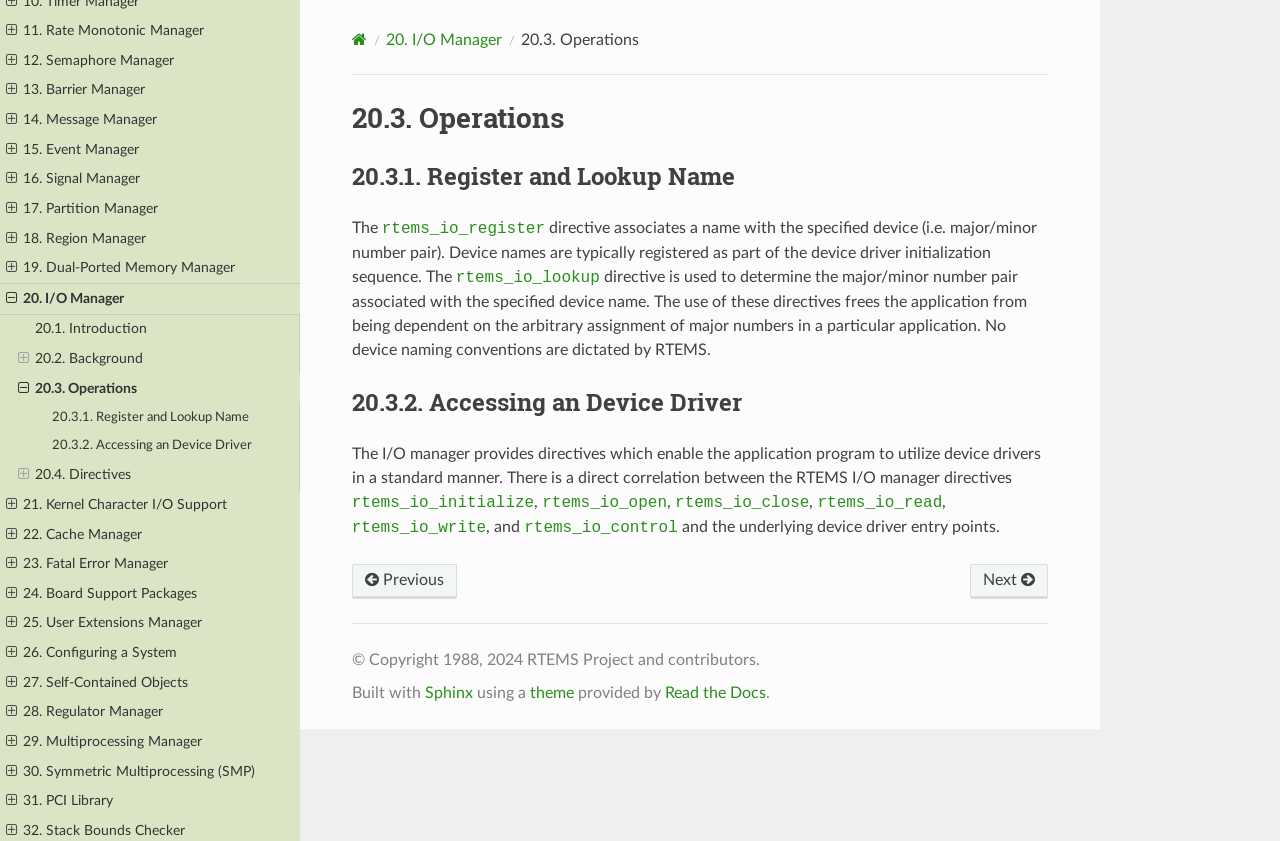How many headings are there in the main section?
Refer to the screenshot and answer in one word or phrase.

3